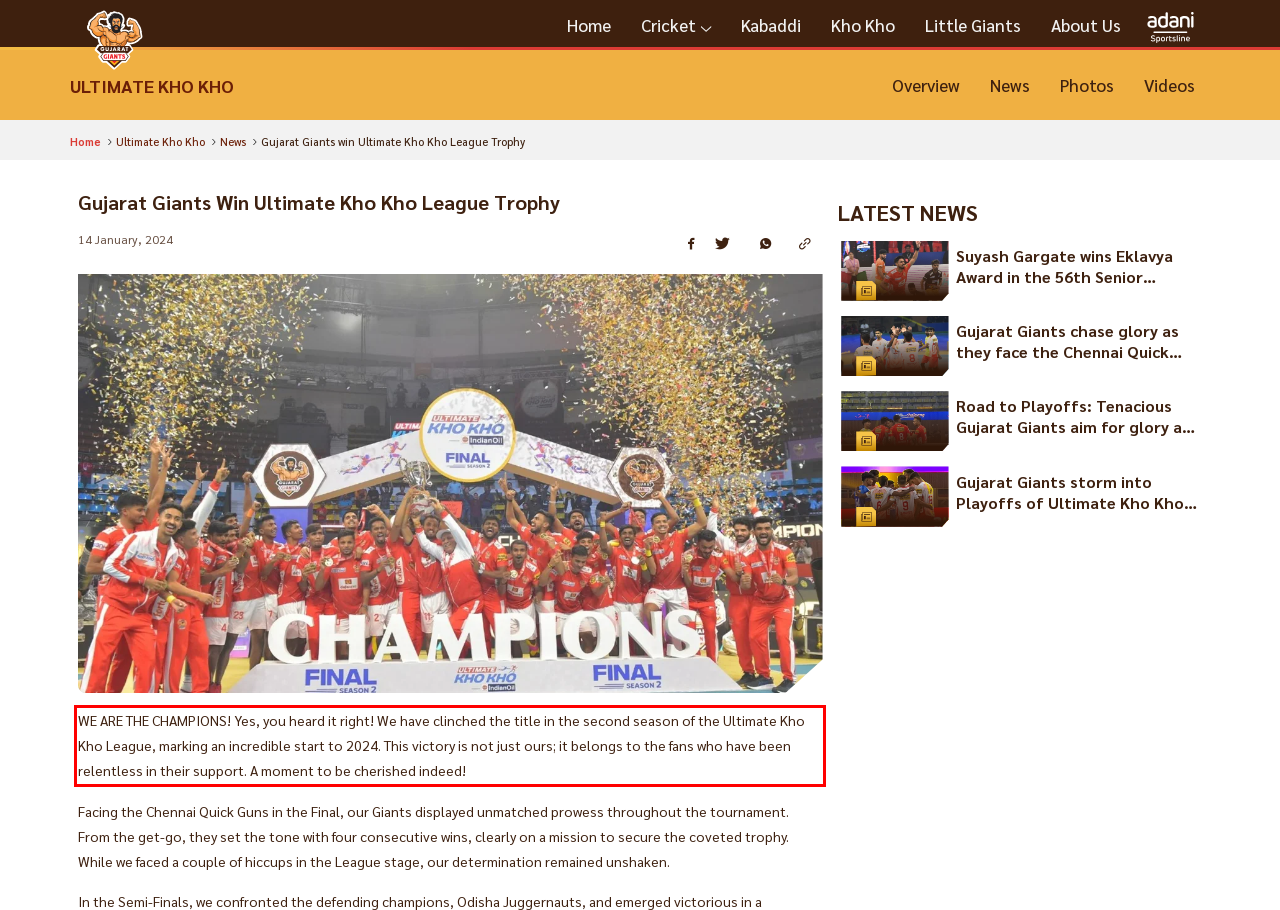Inspect the webpage screenshot that has a red bounding box and use OCR technology to read and display the text inside the red bounding box.

WE ARE THE CHAMPIONS! Yes, you heard it right! We have clinched the title in the second season of the Ultimate Kho Kho League, marking an incredible start to 2024. This victory is not just ours; it belongs to the fans who have been relentless in their support. A moment to be cherished indeed!